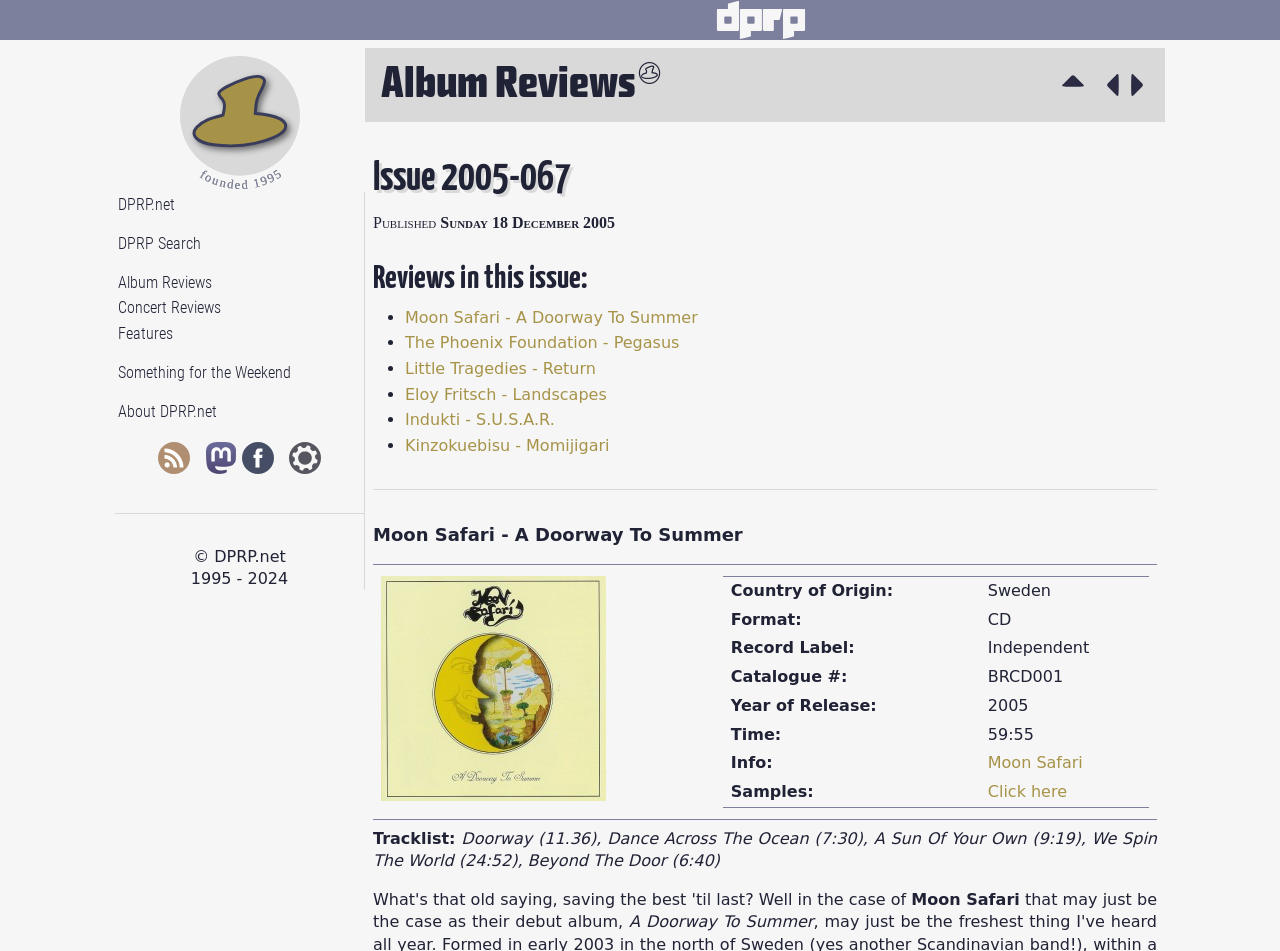Explain the contents of the webpage comprehensively.

This webpage is a review issue from DPRP.net, a website focused on album reviews. At the top, there is a logo and a navigation menu with links to different sections of the website, including Album Reviews, Concert Reviews, Features, and more. Below the navigation menu, there is a horizontal separator line.

The main content of the page is divided into two sections. On the left, there is a list of album reviews, each with a bullet point and a link to the review. The list includes reviews for albums such as "Moon Safari - A Doorway To Summer", "The Phoenix Foundation - Pegasus", and "Little Tragedies - Return".

On the right, there is a table with detailed information about each album, including the country of origin, format, record label, catalogue number, year of release, and time. Each table row corresponds to a different album, and the cells contain the relevant information. There are also images of the album covers and links to samples.

At the bottom of the page, there is a copyright notice and a horizontal separator line. Below that, there are links to other review issues, including Issue 2005-066 and Issue 2005-068.